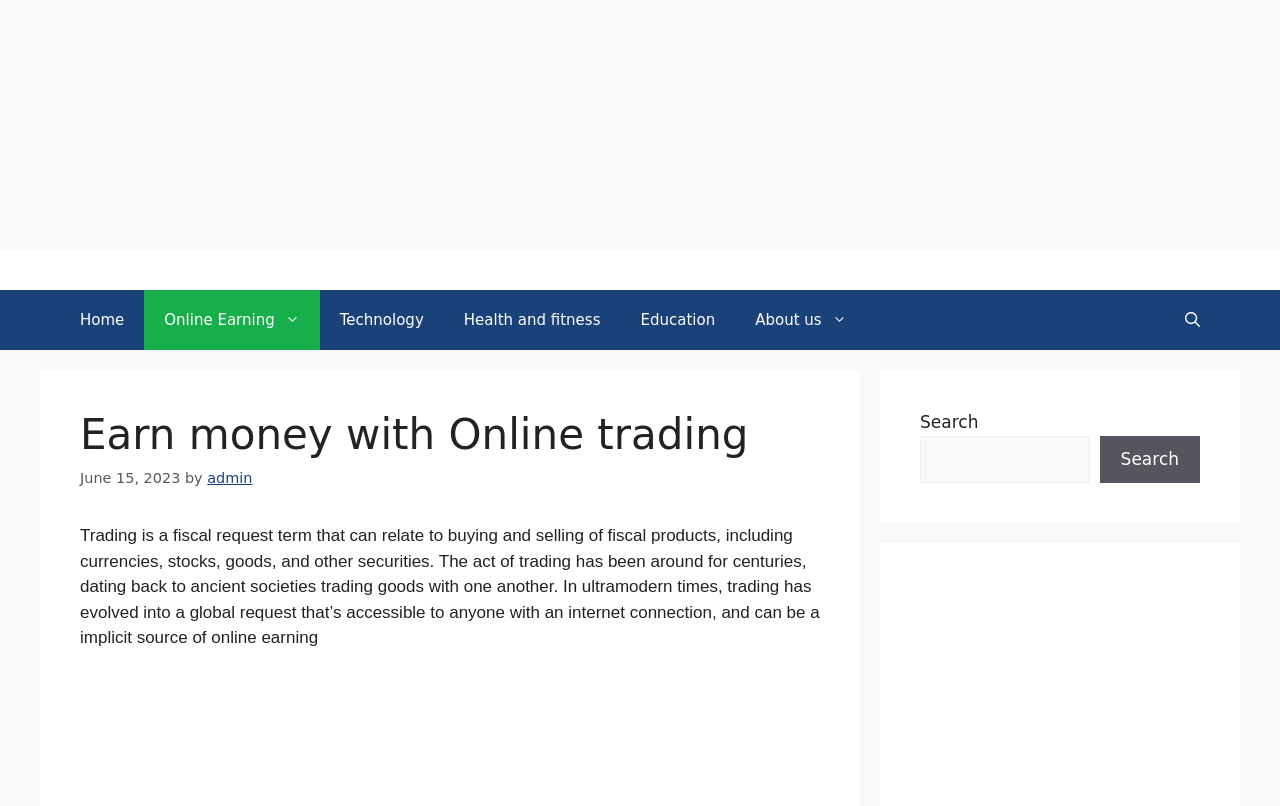What categories are available in the navigation menu?
Can you offer a detailed and complete answer to this question?

The categories available in the navigation menu are Home, Online Earning, Technology, Health and fitness, Education, and About us, which are listed as links in the navigation element.